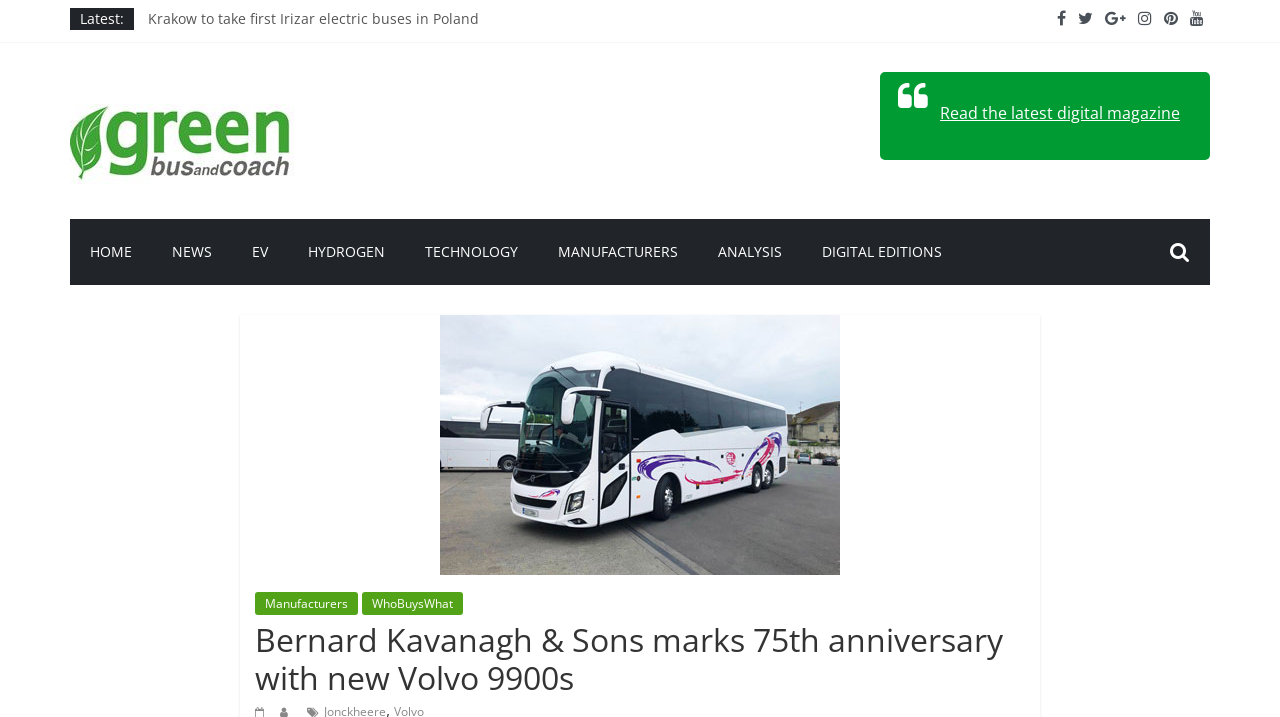Identify and provide the text of the main header on the webpage.

Bernard Kavanagh & Sons marks 75th anniversary with new Volvo 9900s